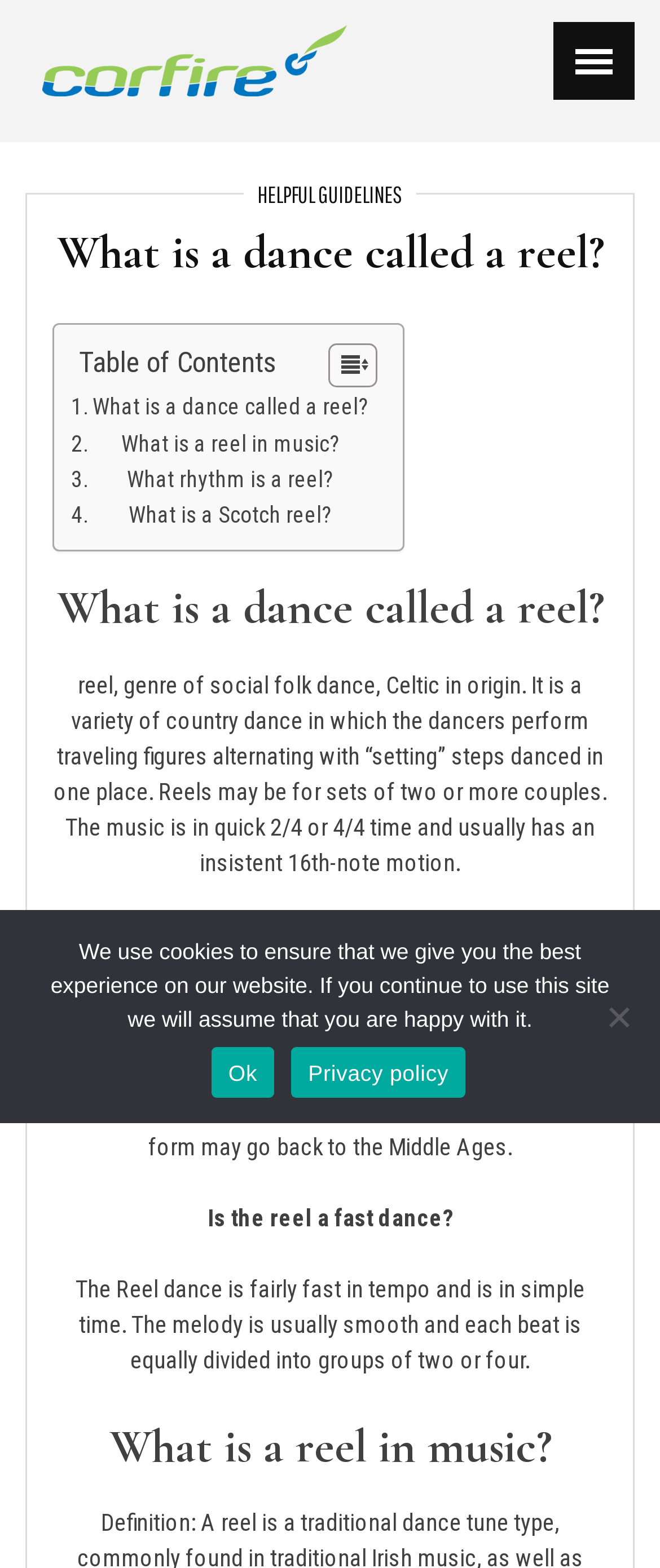Is the reel a fast dance?
From the screenshot, provide a brief answer in one word or phrase.

Yes